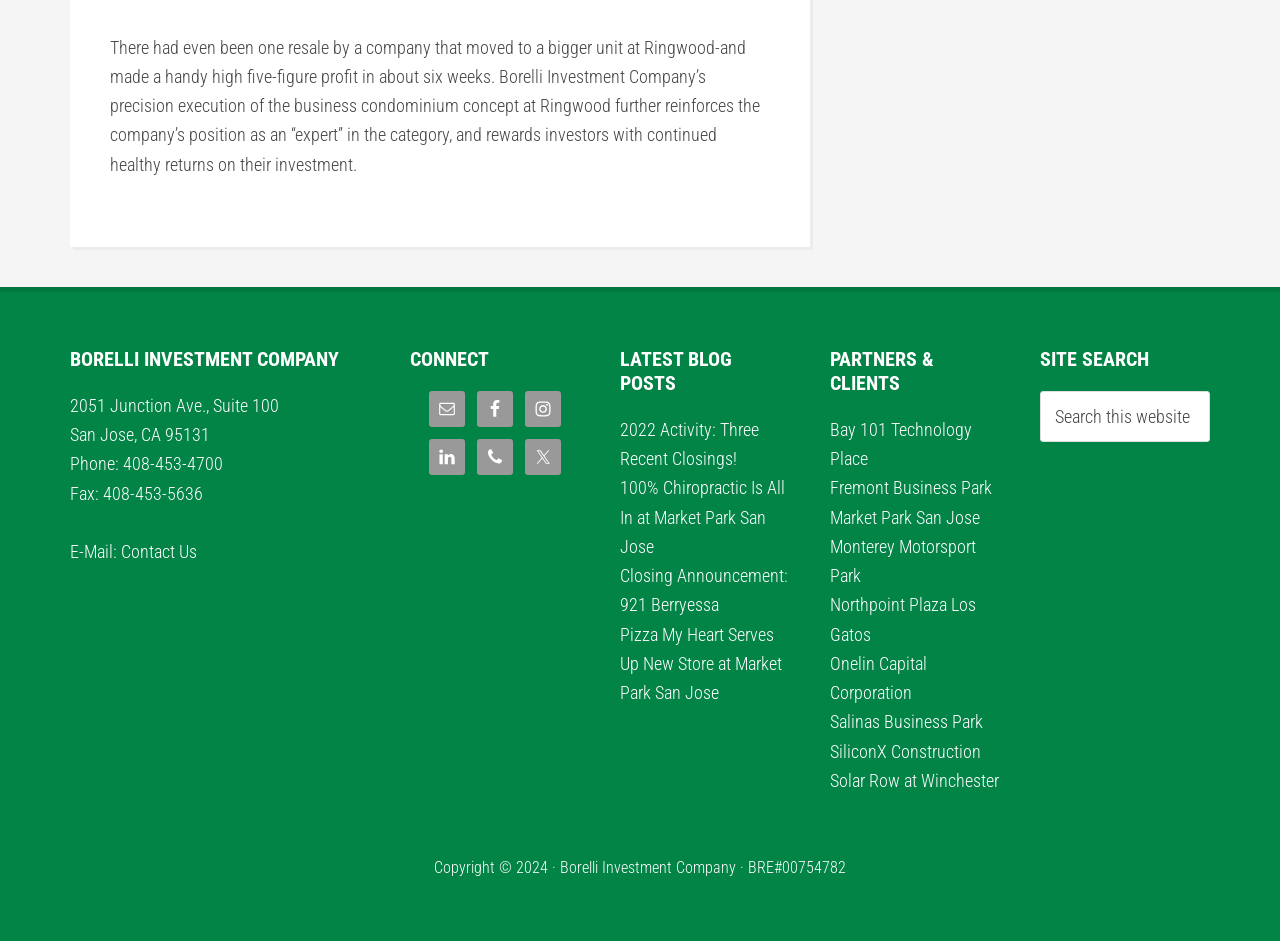Determine the bounding box coordinates of the area to click in order to meet this instruction: "Search this website".

[0.812, 0.415, 0.945, 0.47]